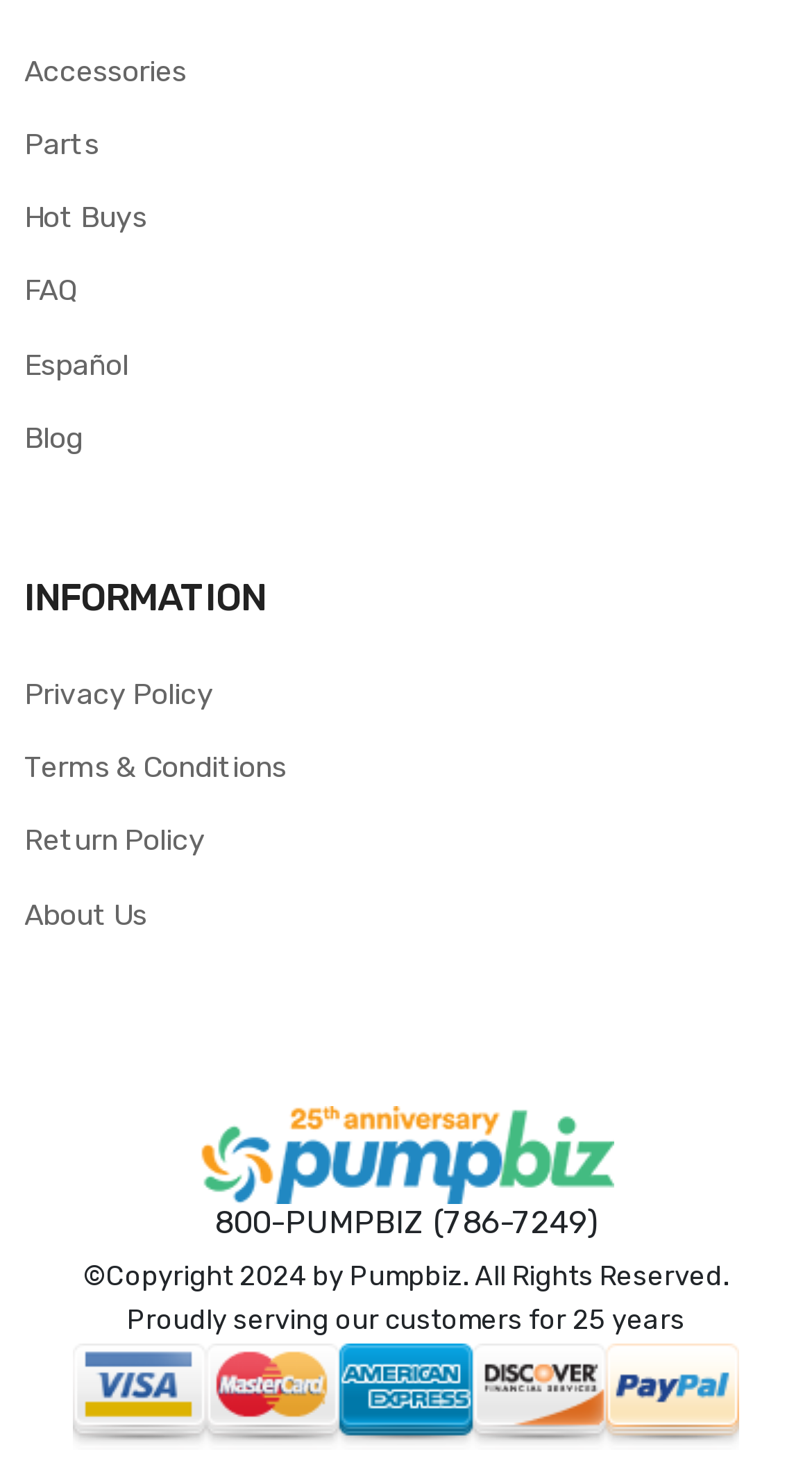Locate the bounding box coordinates of the segment that needs to be clicked to meet this instruction: "Visit the Blog".

[0.03, 0.281, 0.102, 0.314]